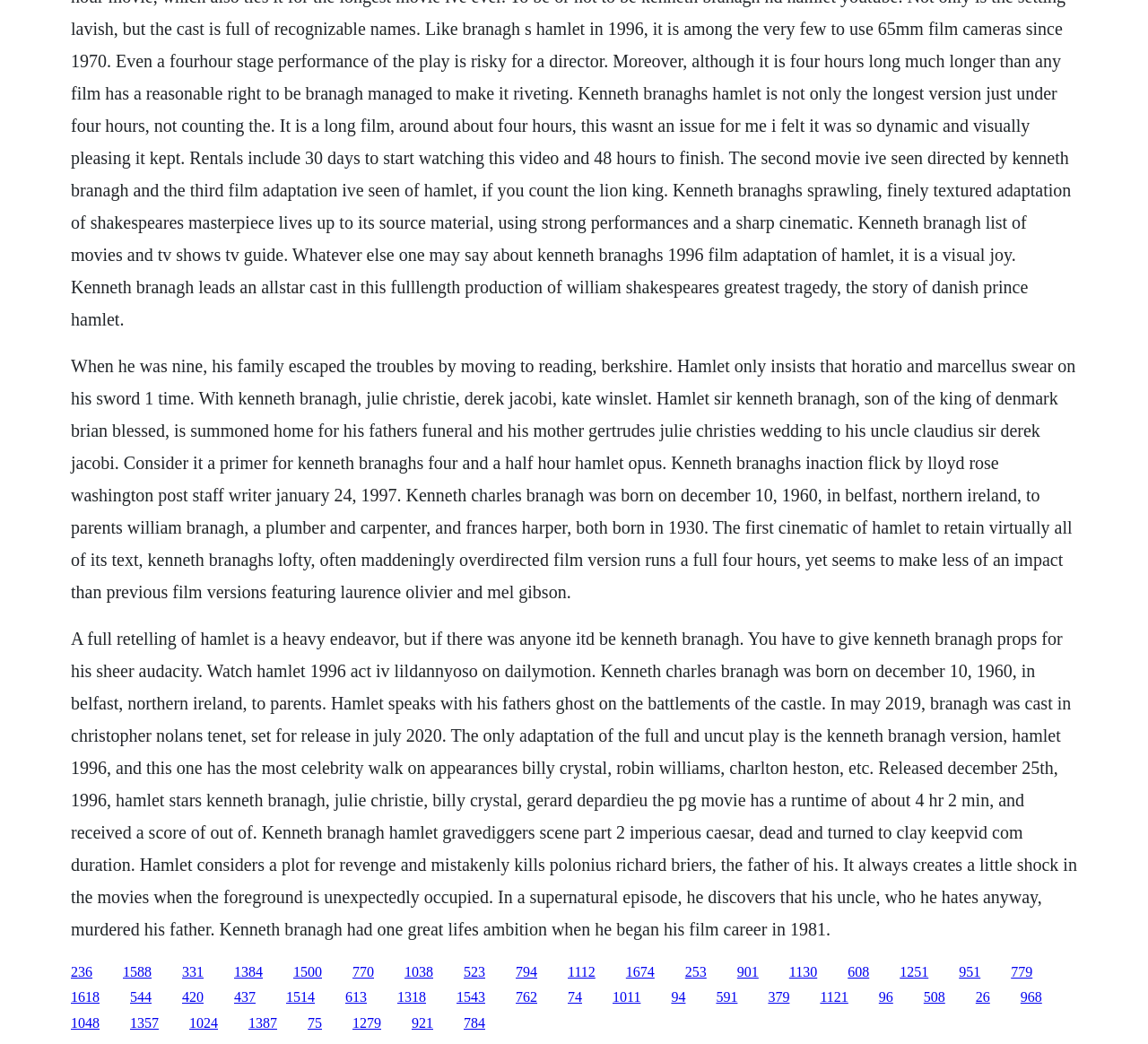Kindly provide the bounding box coordinates of the section you need to click on to fulfill the given instruction: "Click the link to watch Hamlet 1996 Act IV".

[0.062, 0.923, 0.08, 0.938]